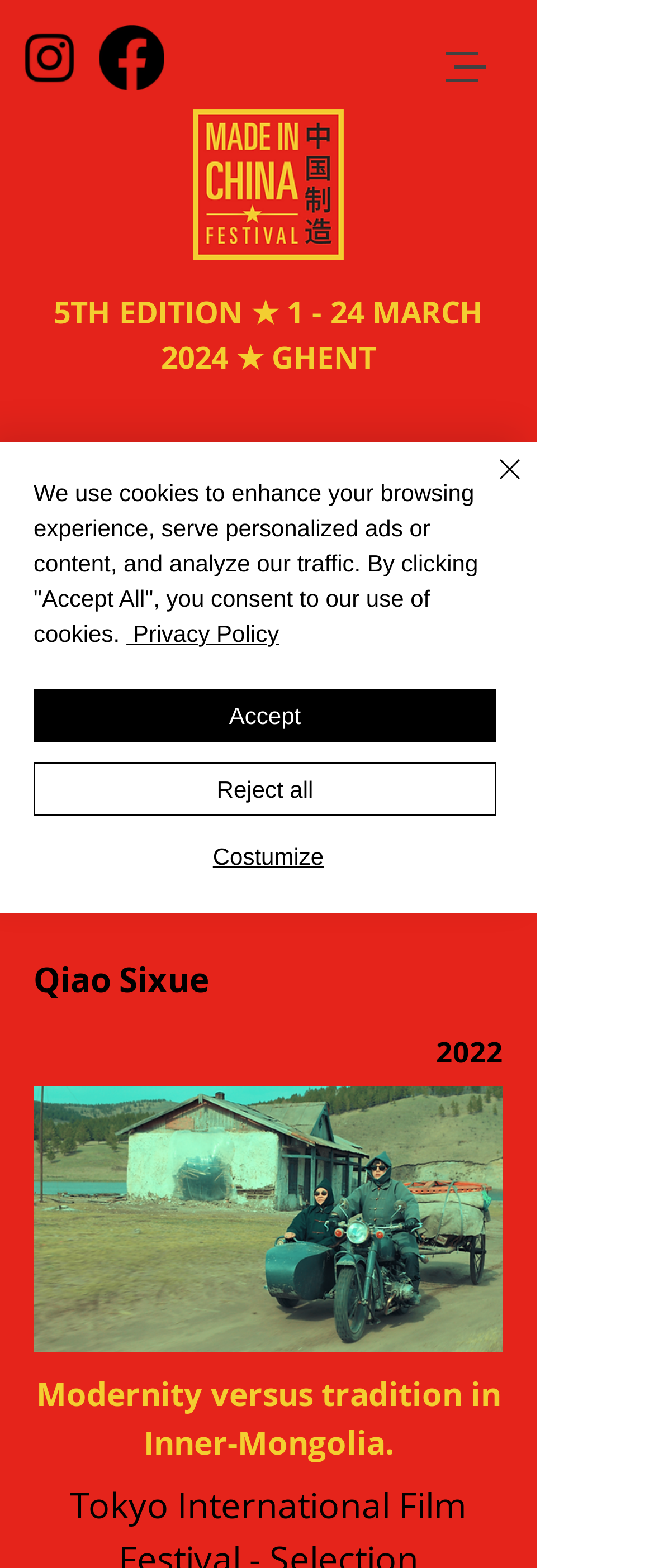Identify the bounding box coordinates of the part that should be clicked to carry out this instruction: "Visit Made in China Festival Instagram".

[0.026, 0.016, 0.126, 0.058]